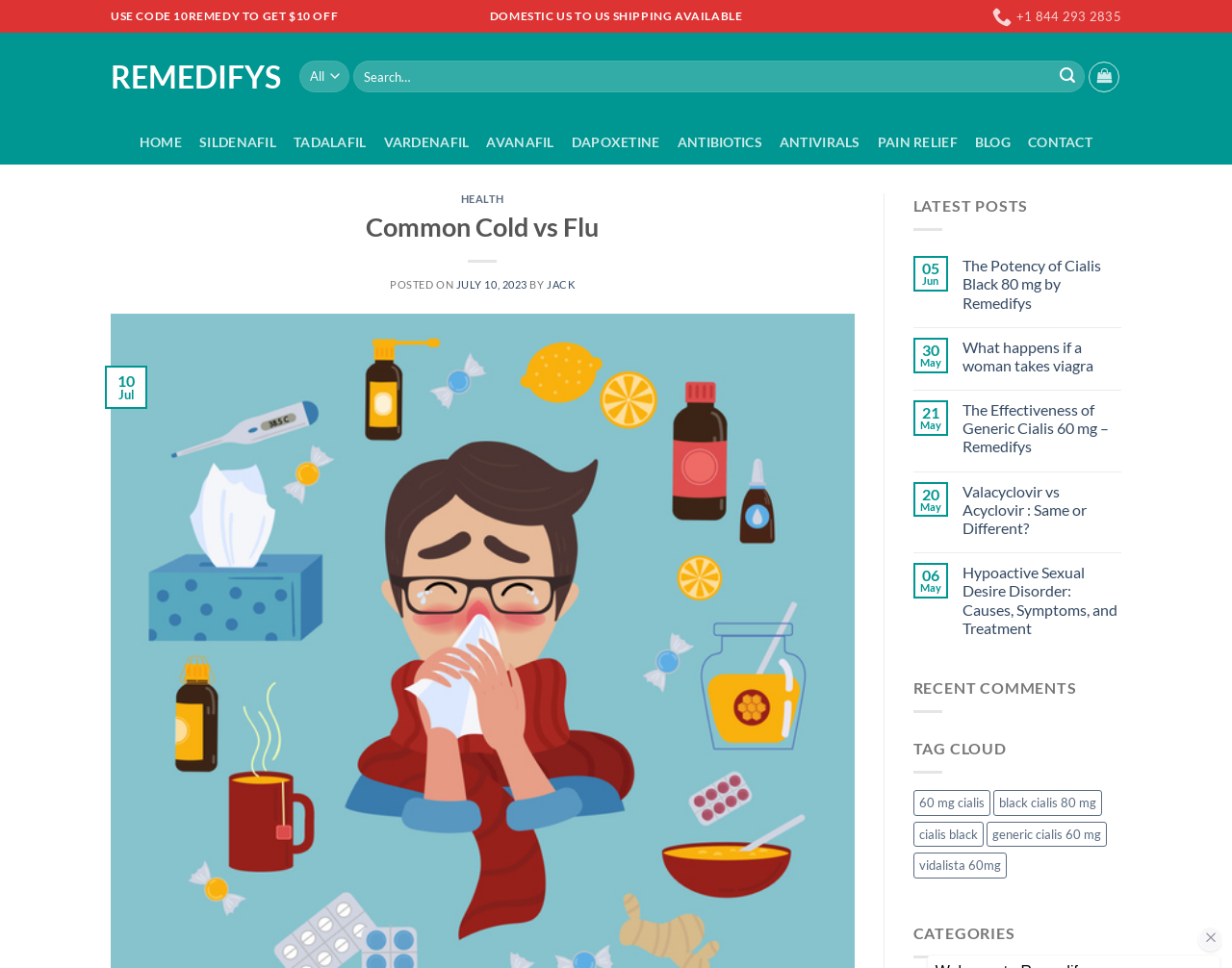What is the discount code for?
Based on the image, please offer an in-depth response to the question.

I found the discount code by looking at the StaticText element with the text 'USE CODE 10REMEDY TO GET $10 OFF' which is located at the top of the webpage.